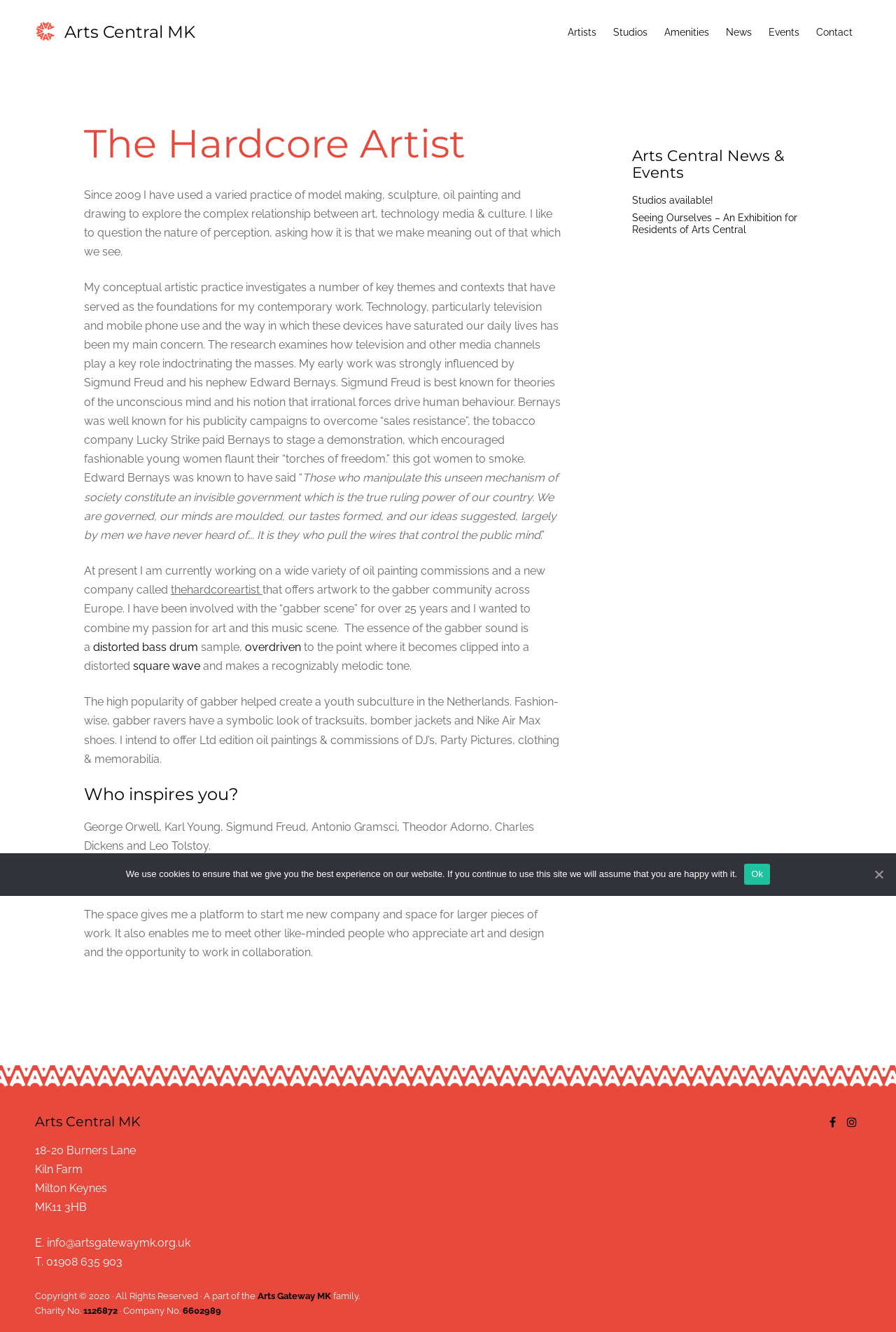Locate the bounding box coordinates of the area that needs to be clicked to fulfill the following instruction: "Click on the 'Artists' link". The coordinates should be in the format of four float numbers between 0 and 1, namely [left, top, right, bottom].

[0.624, 0.016, 0.675, 0.037]